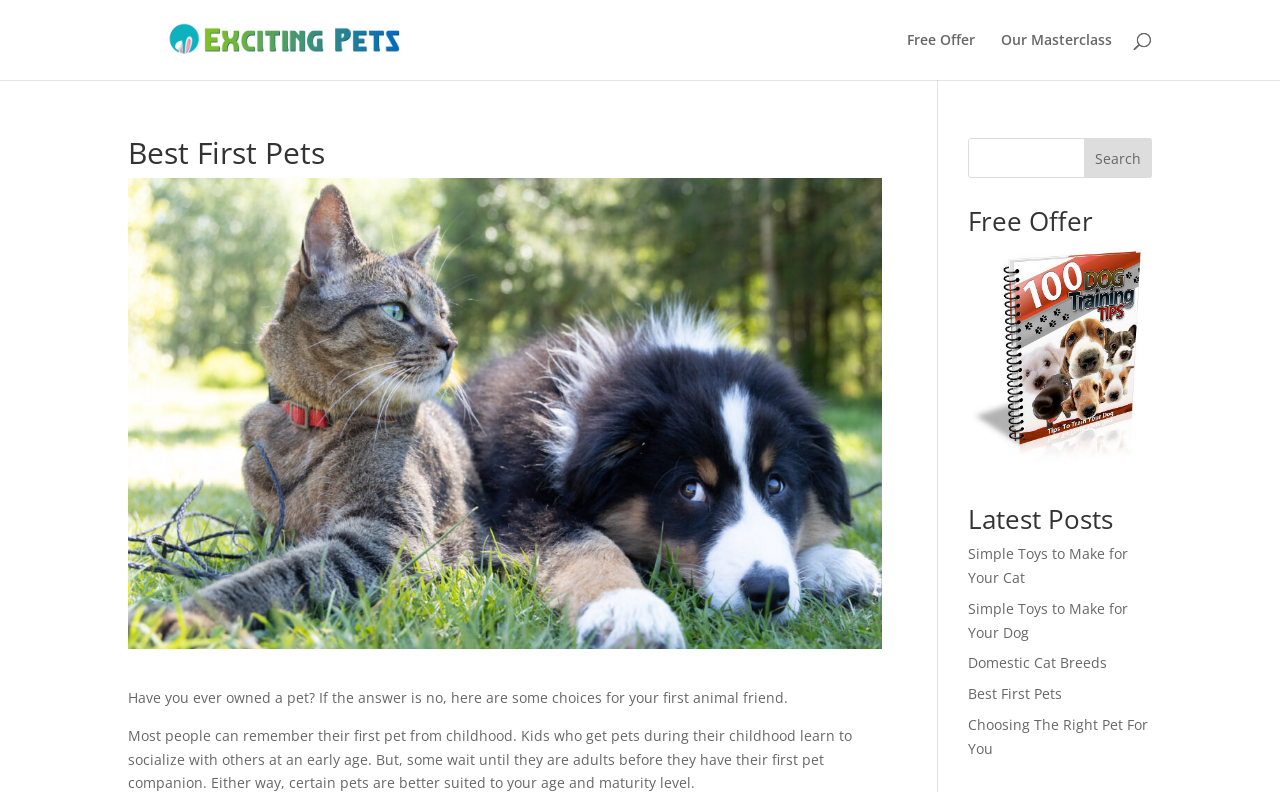What is the purpose of the 'Our Masterclass' link?
Please answer the question as detailed as possible.

The 'Our Masterclass' link is likely intended to provide access to a masterclass or a comprehensive course on pet care or ownership. The context of the webpage and the presence of other links related to pet care suggest that this masterclass is a valuable resource for users.